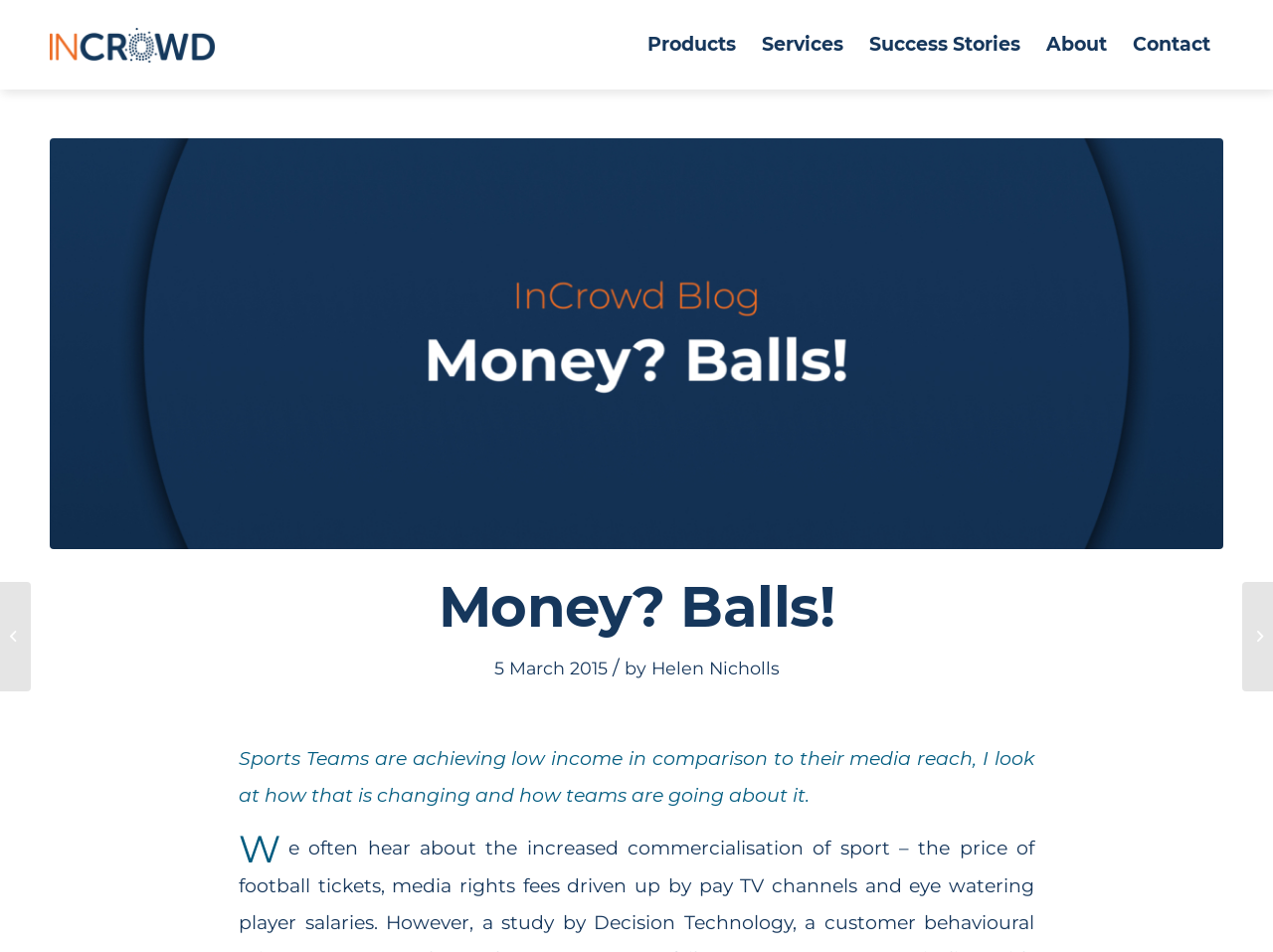Please give a short response to the question using one word or a phrase:
How many menu items are there?

5